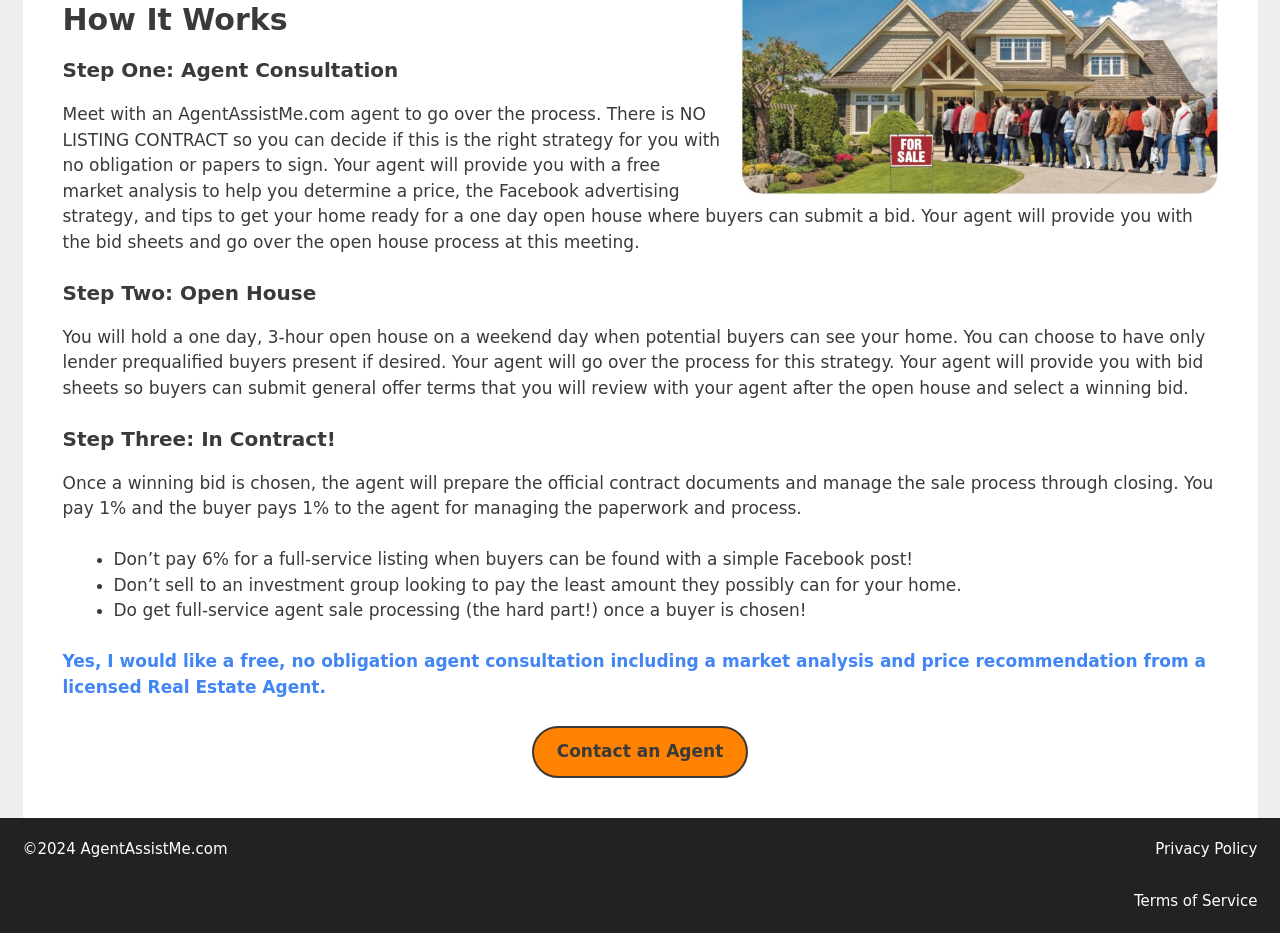Determine the bounding box coordinates for the UI element with the following description: "Terms of Service". The coordinates should be four float numbers between 0 and 1, represented as [left, top, right, bottom].

[0.886, 0.956, 0.982, 0.976]